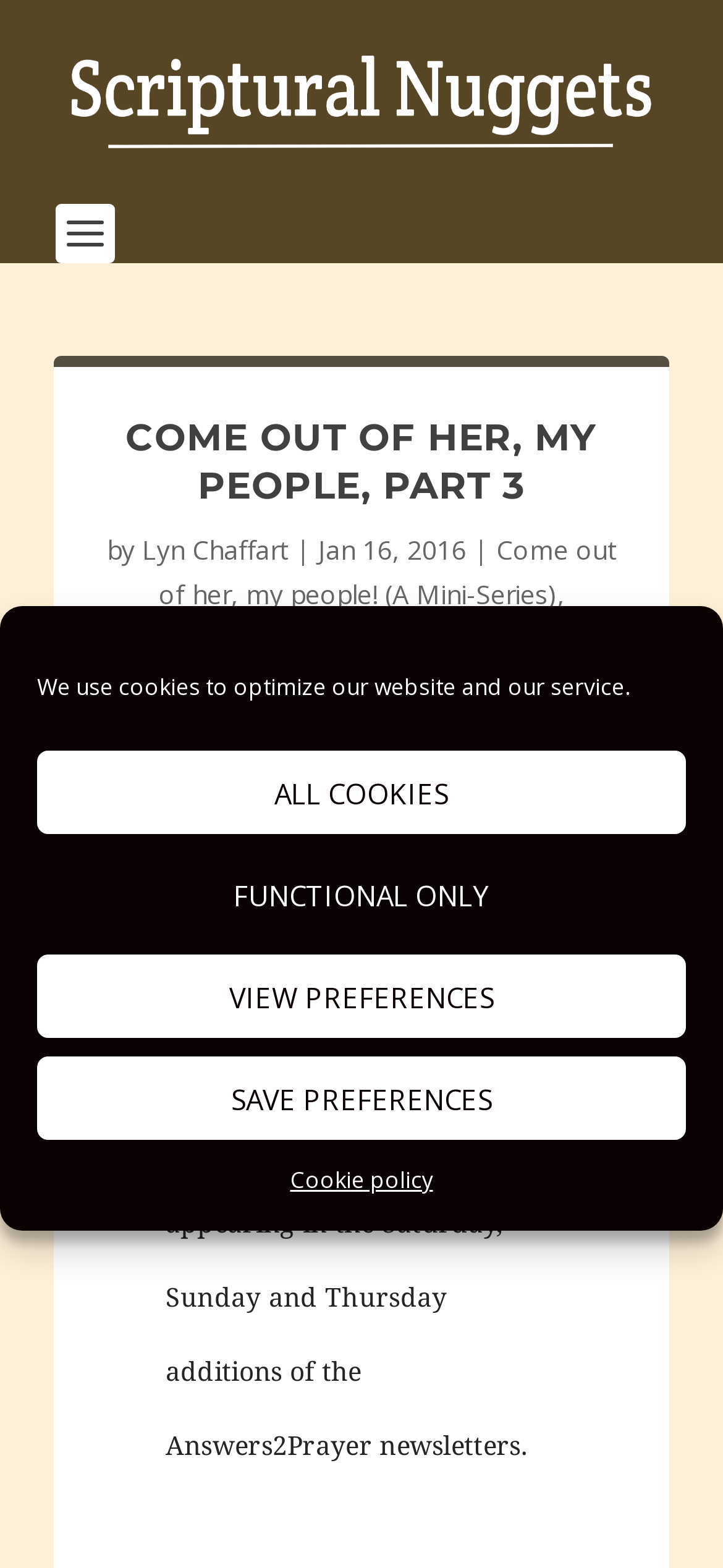What is the category of the mini-sermon?
Please provide a detailed and comprehensive answer to the question.

The category of the mini-sermon can be found in the link element with the text 'Denominations', which is located below the author's name.